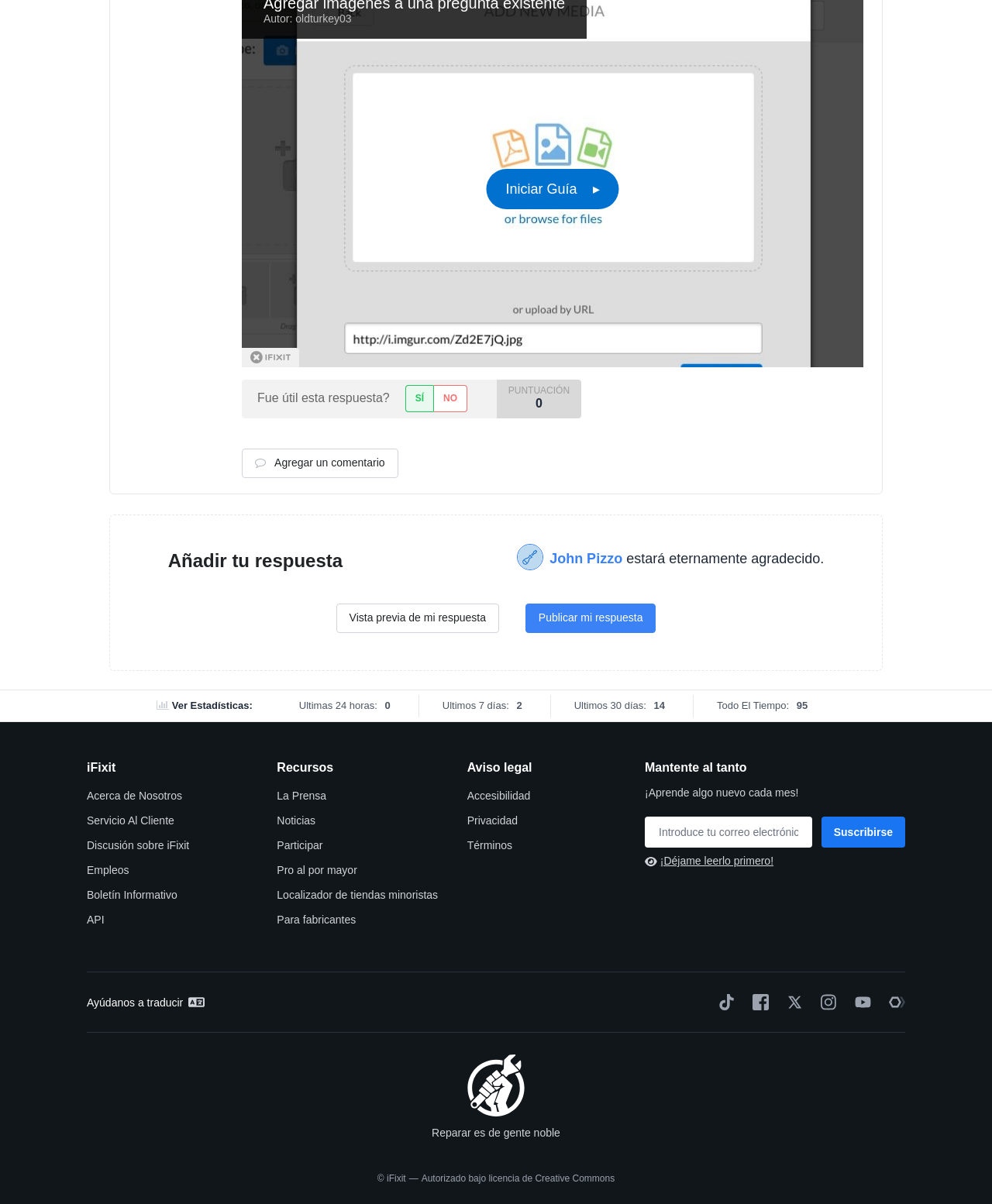Find the bounding box coordinates of the clickable element required to execute the following instruction: "Publish my response". Provide the coordinates as four float numbers between 0 and 1, i.e., [left, top, right, bottom].

[0.53, 0.501, 0.661, 0.526]